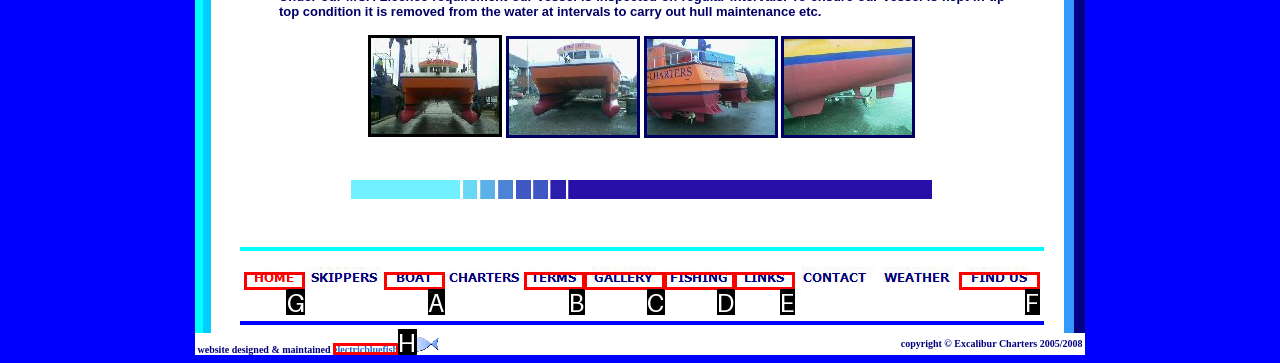Pick the right letter to click to achieve the task: click HOME
Answer with the letter of the correct option directly.

G